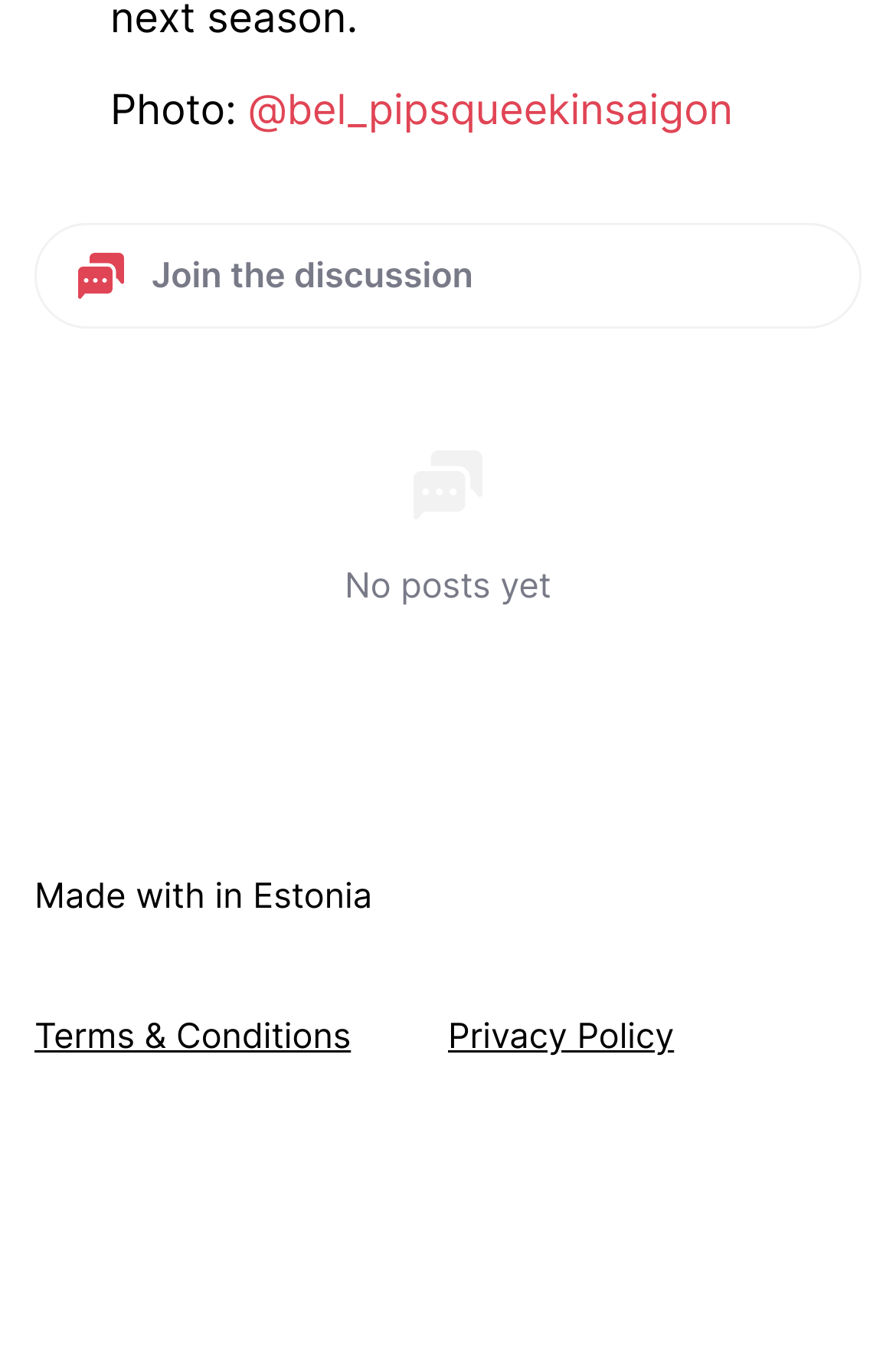How many links are available at the bottom of the page?
Please provide a detailed and comprehensive answer to the question.

There are three links available at the bottom of the page, which are 'Join the discussion', 'Terms & Conditions', and 'Privacy Policy'.